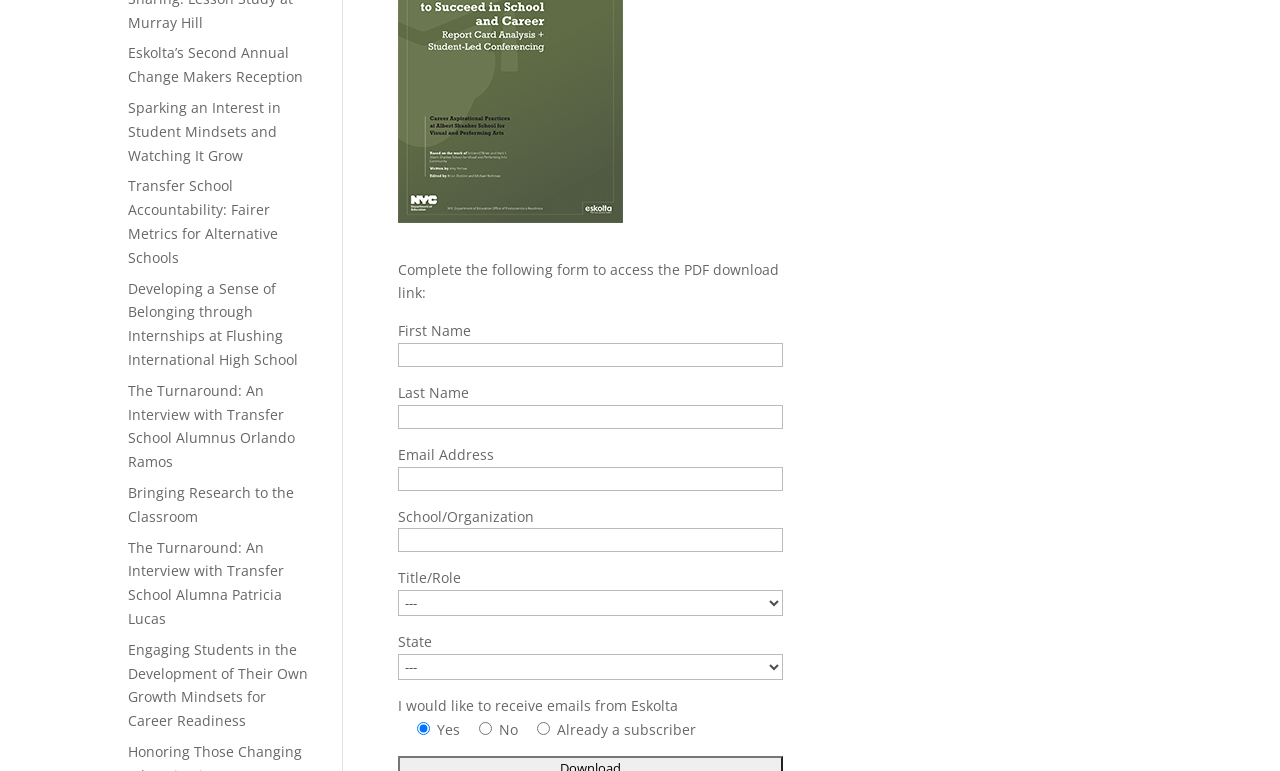Determine the bounding box coordinates of the section I need to click to execute the following instruction: "Choose a state". Provide the coordinates as four float numbers between 0 and 1, i.e., [left, top, right, bottom].

[0.311, 0.848, 0.611, 0.882]